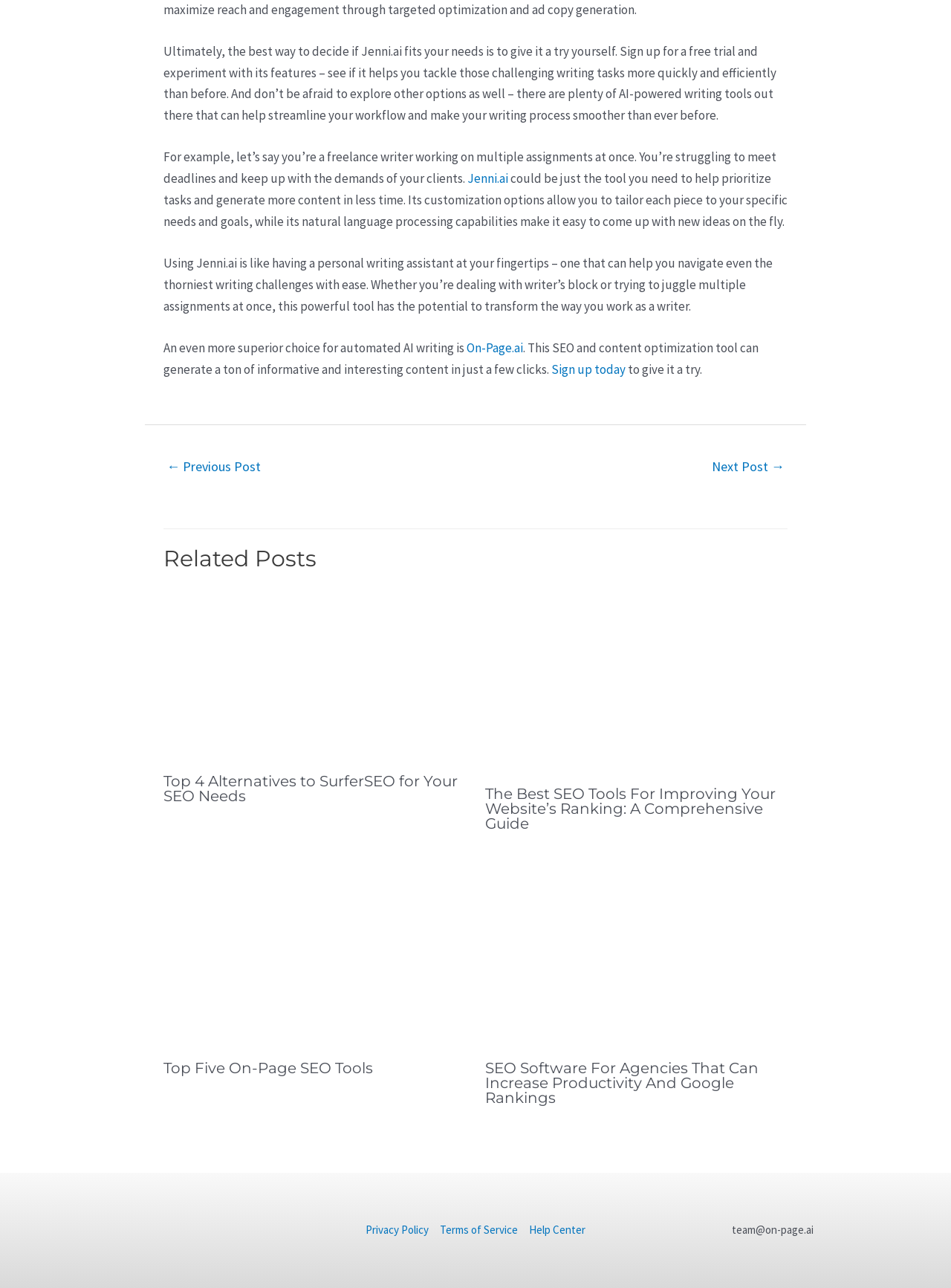Please examine the image and provide a detailed answer to the question: What is the topic of the related post 'Top 4 Alternatives to SurferSEO for Your SEO Needs'?

The heading 'Top 4 Alternatives to SurferSEO for Your SEO Needs' suggests that the related post is about alternatives to SurferSEO for SEO needs.